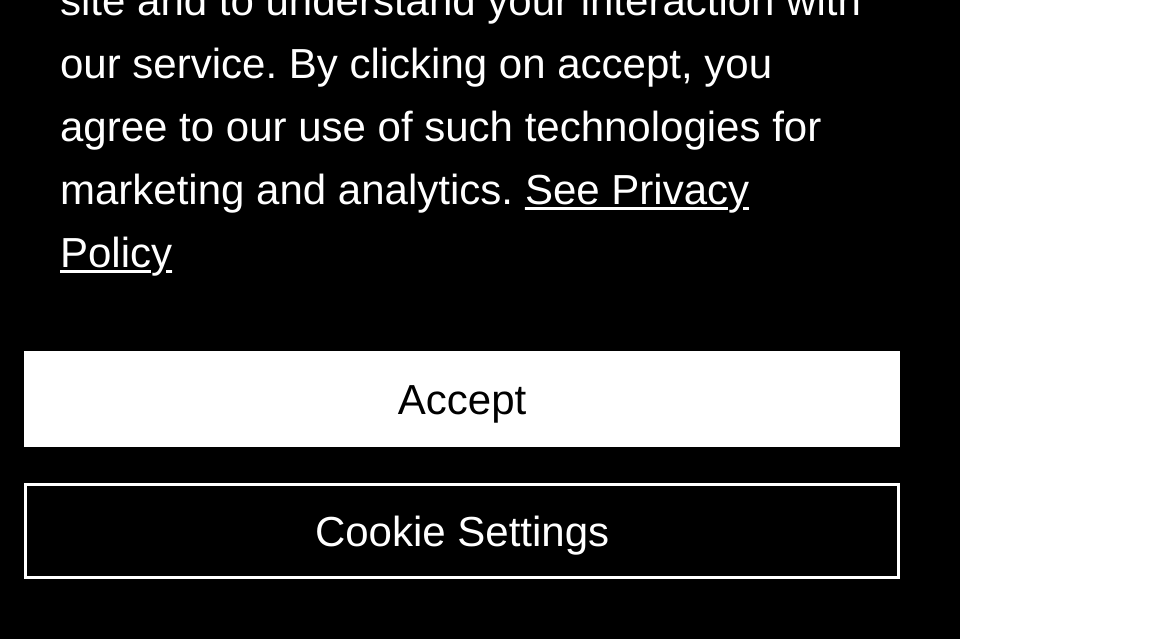Give the bounding box coordinates for the element described as: "Accept".

[0.021, 0.549, 0.769, 0.7]